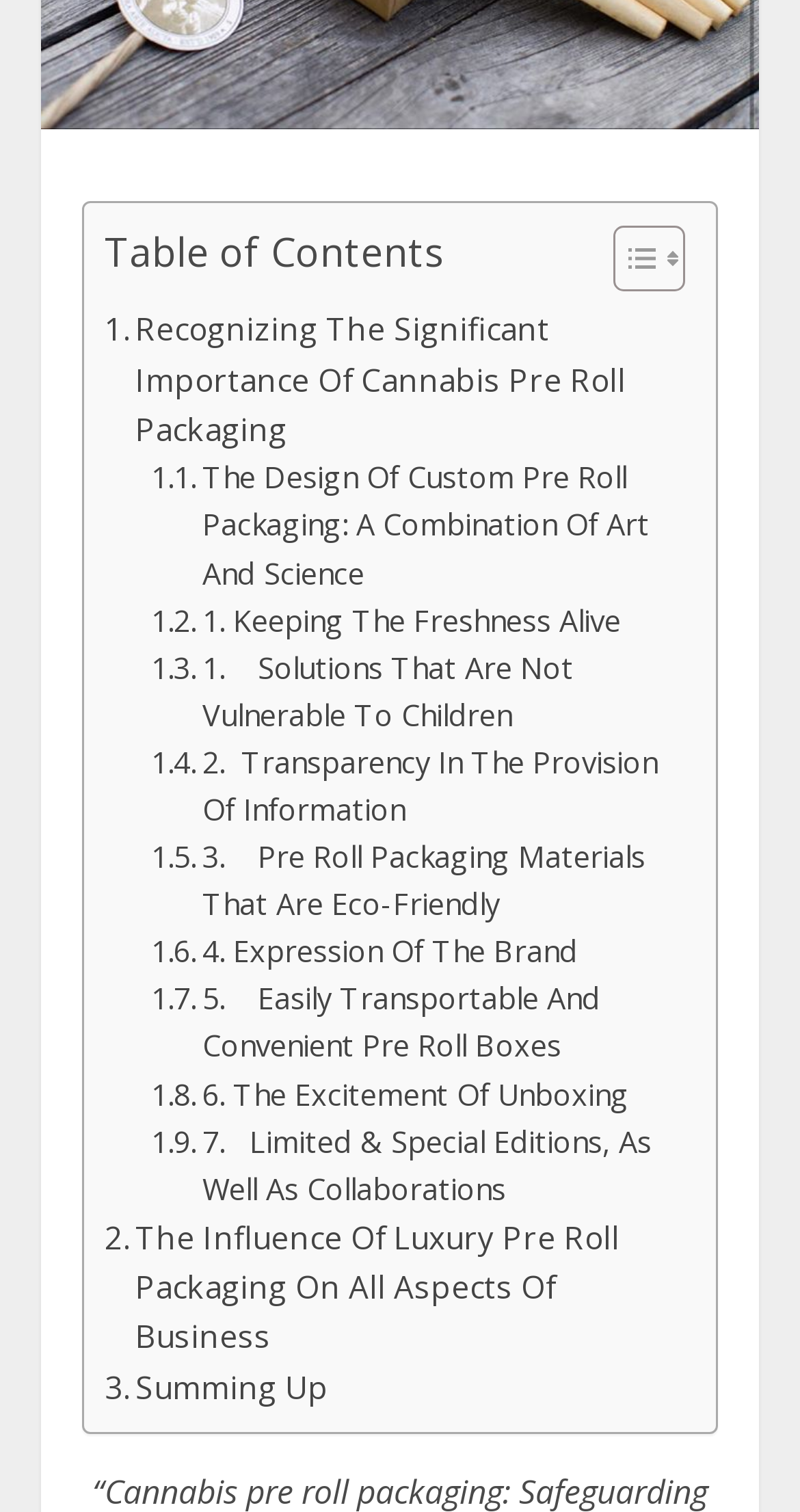Could you specify the bounding box coordinates for the clickable section to complete the following instruction: "Explore the influence of luxury pre roll packaging on all aspects of business"?

[0.131, 0.802, 0.844, 0.901]